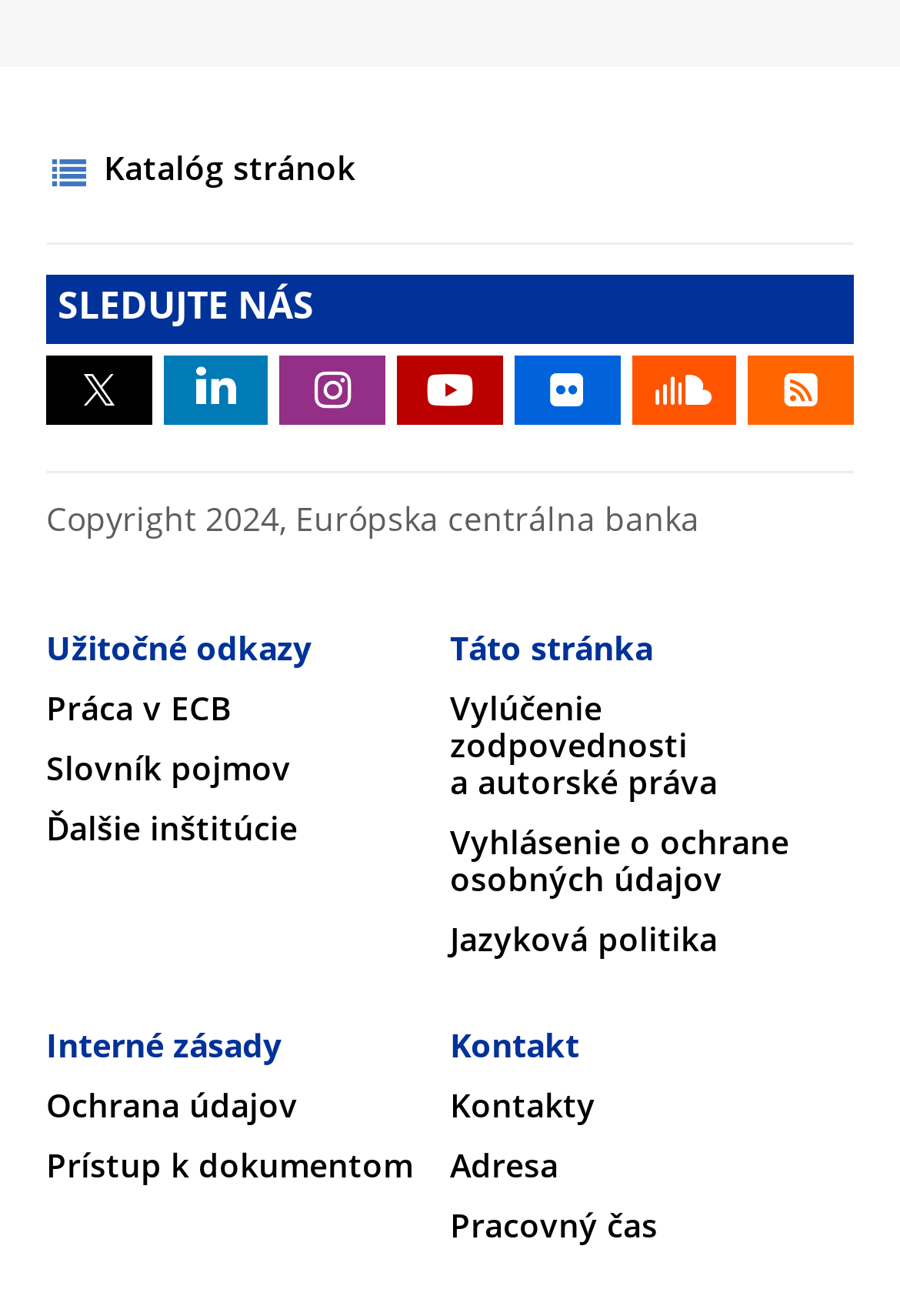What is the name of the institution?
Please use the image to deliver a detailed and complete answer.

I found the name of the institution by looking at the StaticText element with the text 'Európska centrálna banka'.